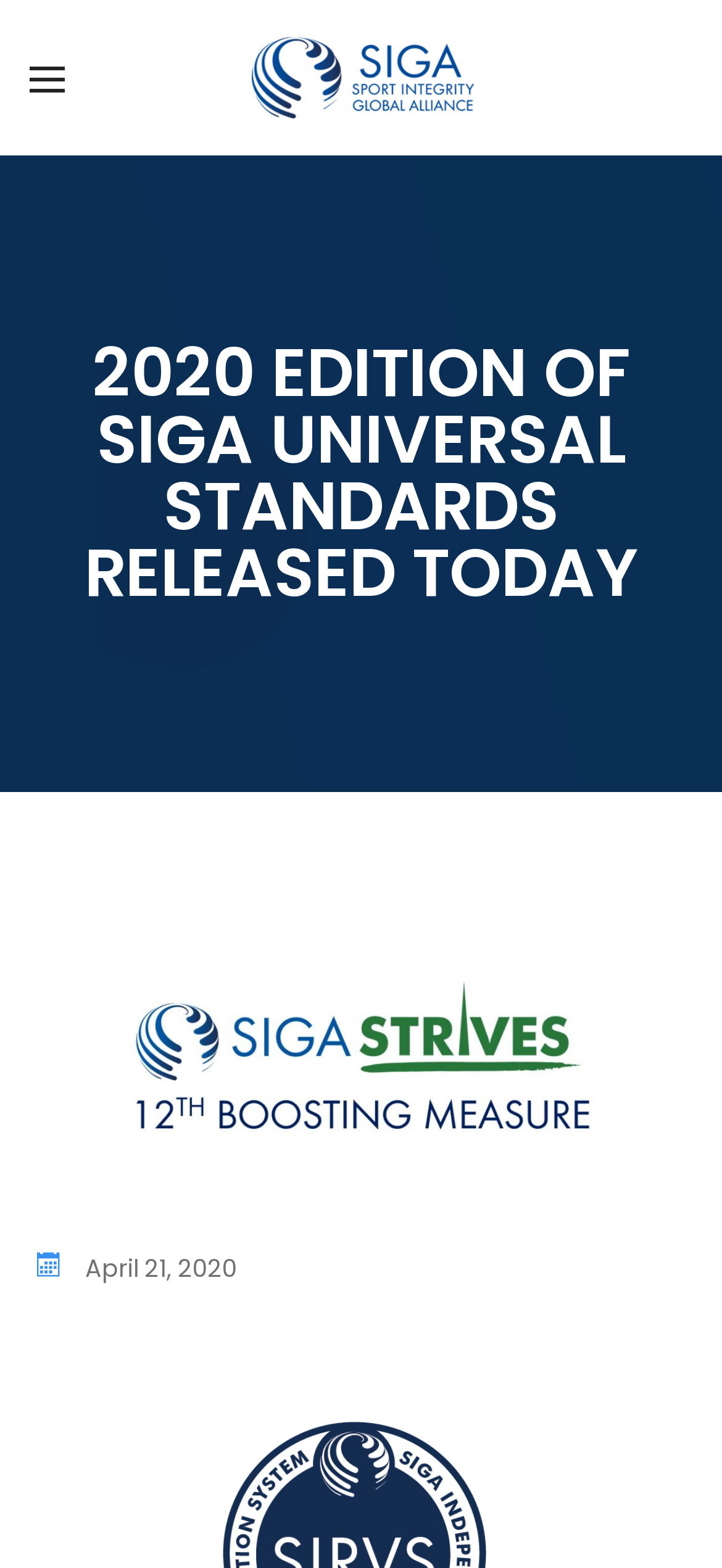Identify the bounding box coordinates of the element to click to follow this instruction: 'Read the '2020 EDITION OF SIGA UNIVERSAL STANDARDS RELEASED TODAY' heading'. Ensure the coordinates are four float values between 0 and 1, provided as [left, top, right, bottom].

[0.038, 0.217, 0.962, 0.387]